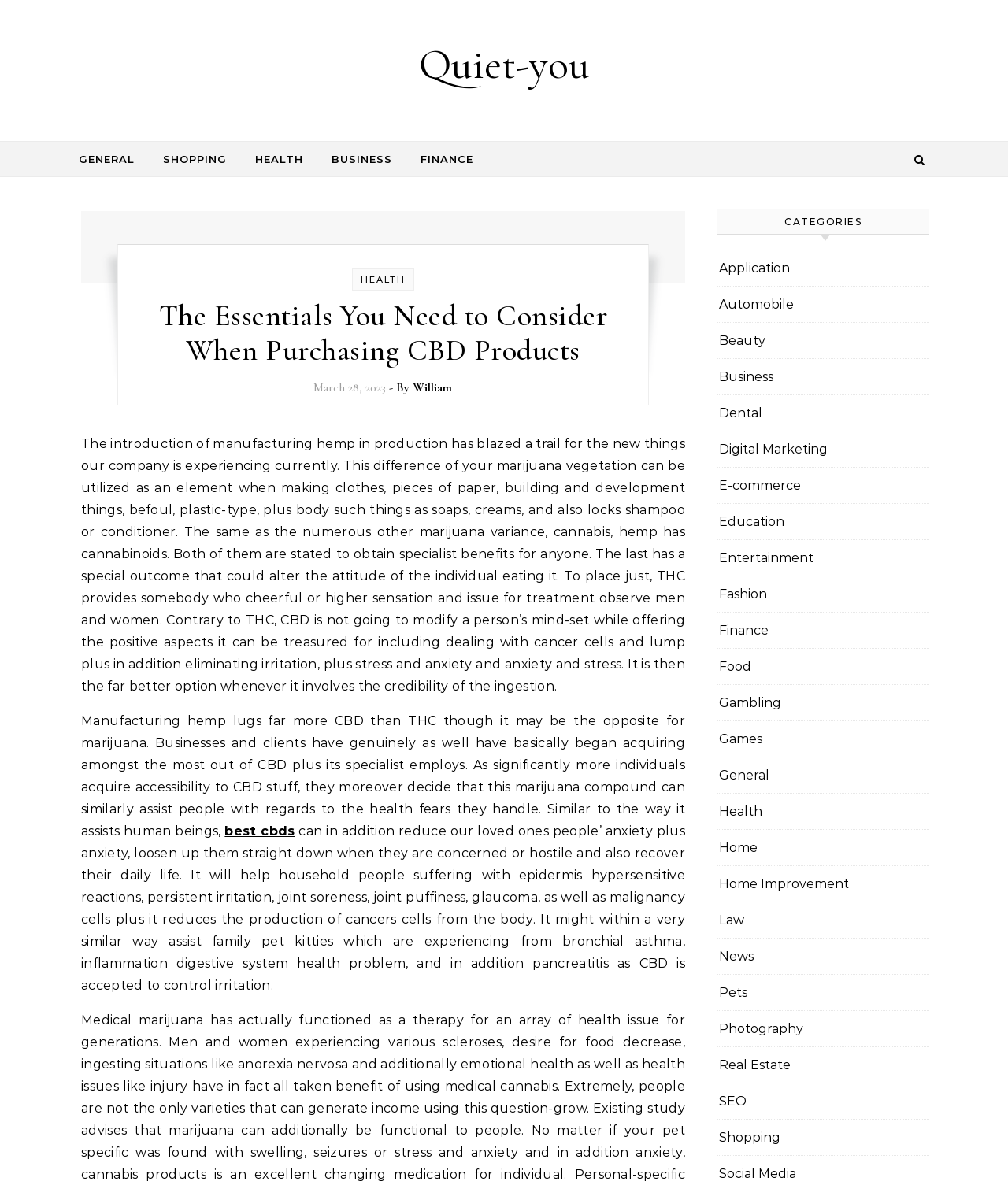Using the details from the image, please elaborate on the following question: What is the main topic of the webpage?

Based on the webpage content, I can see that the main topic is related to CBD products, as there are multiple paragraphs discussing the benefits and uses of CBD, as well as a link to 'best cbds'.